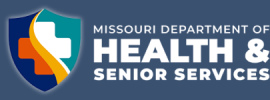Answer the question below with a single word or a brief phrase: 
What colors are used in the logo?

Blue, orange, and white